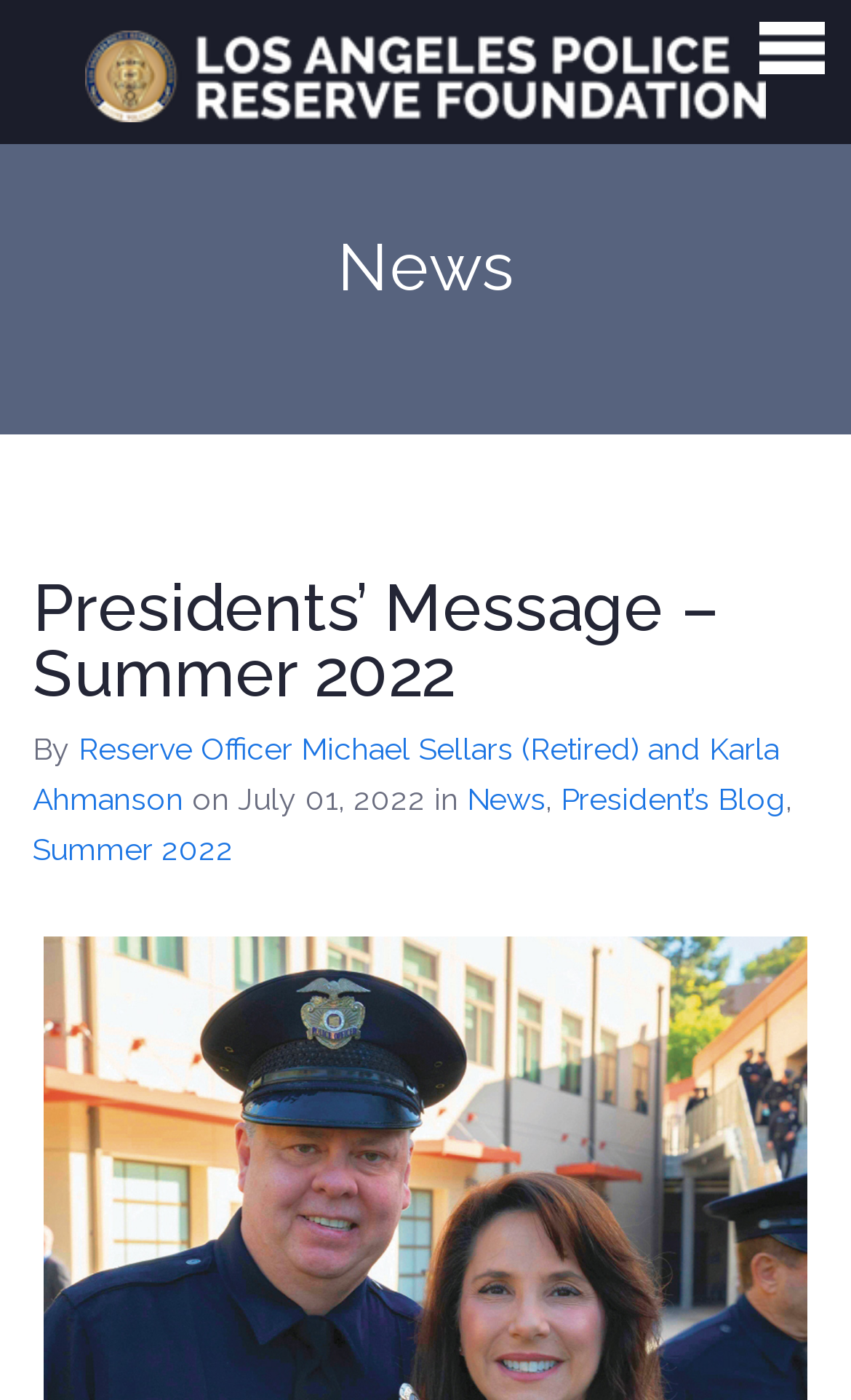Locate the bounding box of the user interface element based on this description: "Board of Directors".

[0.0, 0.069, 0.497, 0.143]